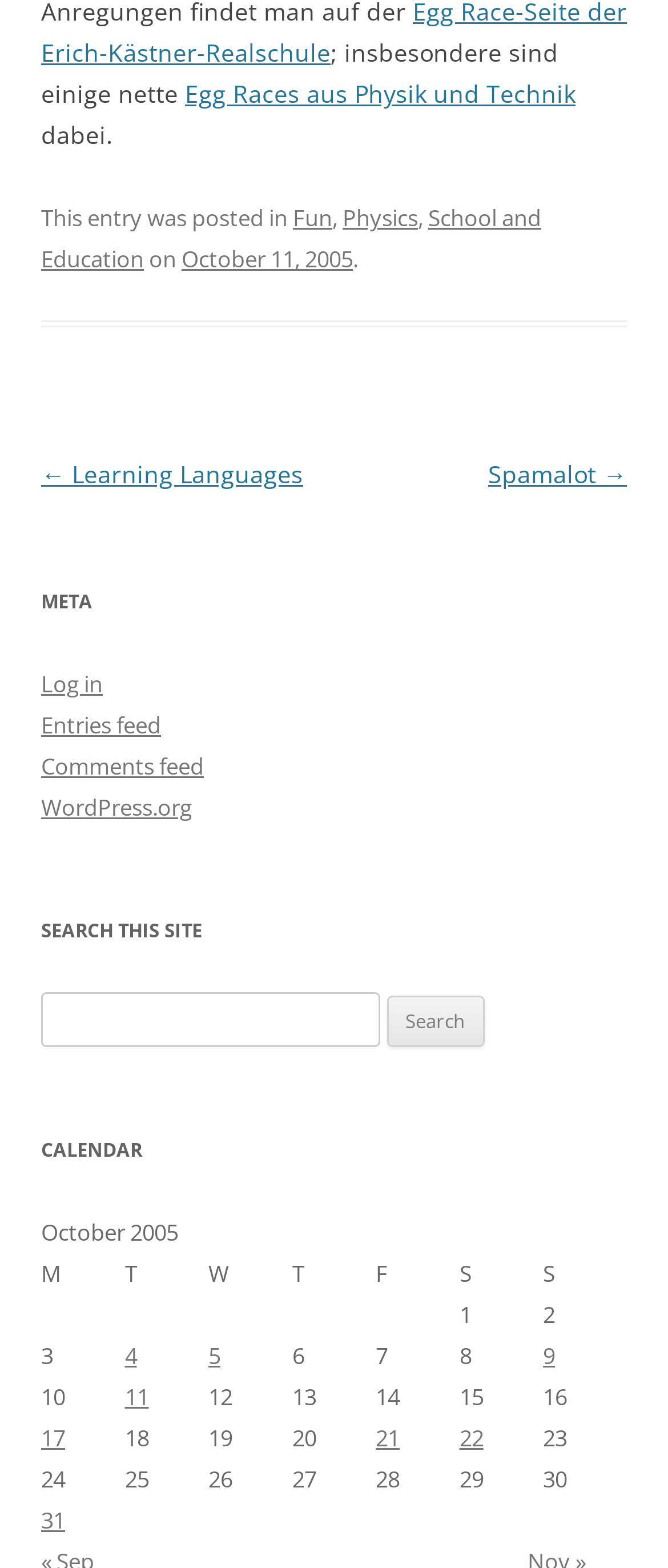What categories is this post filed under?
Look at the image and respond with a single word or a short phrase.

Fun, Physics, School and Education